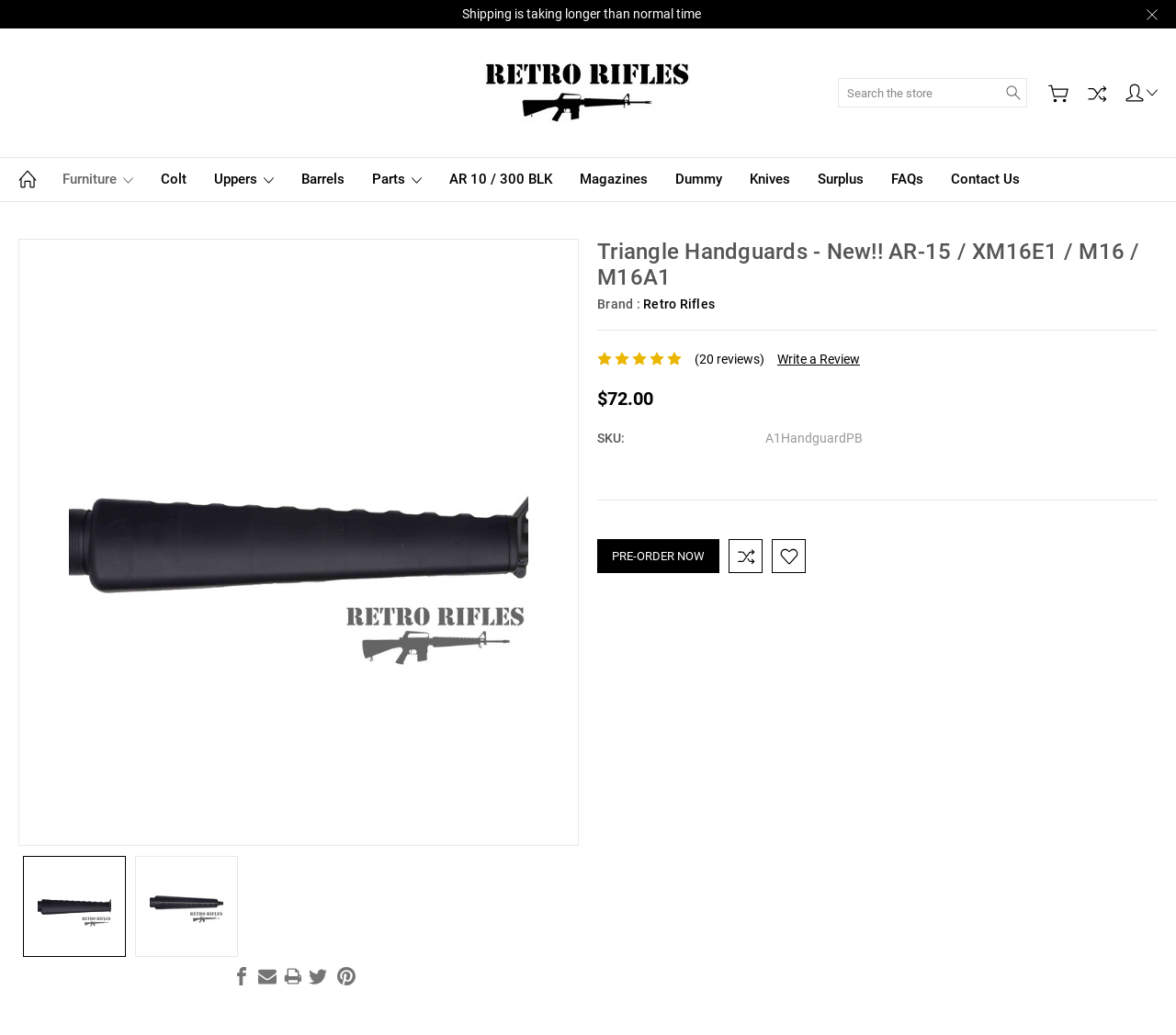What is the brand of the Triangle Handguards?
Answer briefly with a single word or phrase based on the image.

Retro Rifles